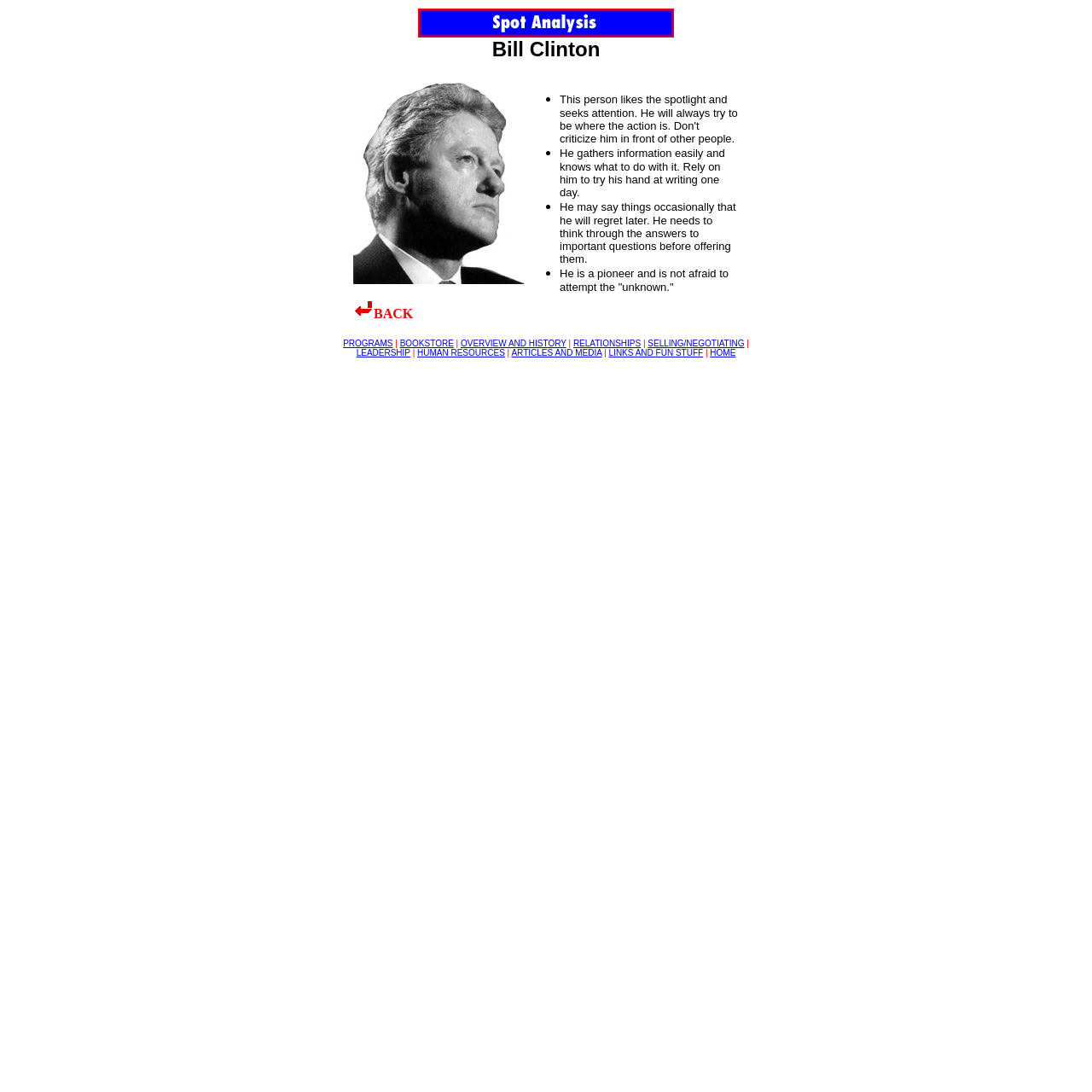Create a detailed summary of the webpage's content and design.

The webpage appears to be about face reading and behavior analysis, with a focus on a specific individual, Bill Clinton. At the top of the page, there is a table with a row containing a cell with a description of Bill Clinton's personality traits and behavior patterns. This cell spans most of the width of the table and contains a paragraph of text. Above this text, there is a small image. 

To the left of the text, there is a smaller table with a single row and two cells. The first cell contains the text "BACK" and an image, while the second cell contains a link with an image. Below this table, there are several bullet points listing additional personality traits and behavior patterns of Bill Clinton.

At the top of the page, there is a navigation menu with links to various sections of the website, including "PROGRAMS", "BOOKSTORE", "OVERVIEW AND HISTORY", "RELATIONSHIPS", "SELLING/NEGOTIATING", "LEADERSHIP", "HUMAN RESOURCES", "ARTICLES AND MEDIA", "LINKS AND FUN STUFF", and "HOME". These links are separated by vertical lines and are positioned horizontally across the top of the page.